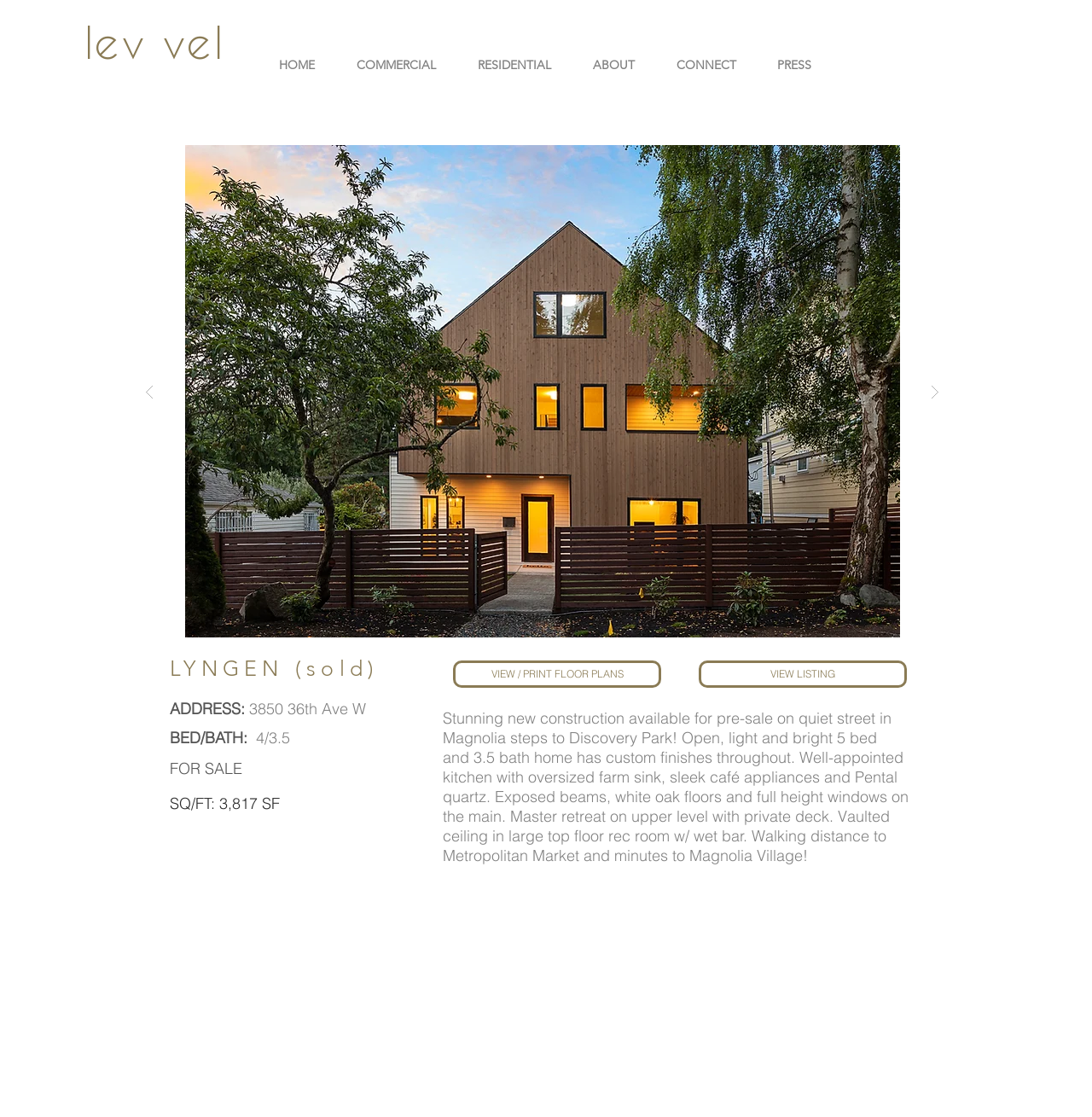Determine the bounding box coordinates for the clickable element to execute this instruction: "view listing". Provide the coordinates as four float numbers between 0 and 1, i.e., [left, top, right, bottom].

[0.64, 0.591, 0.83, 0.616]